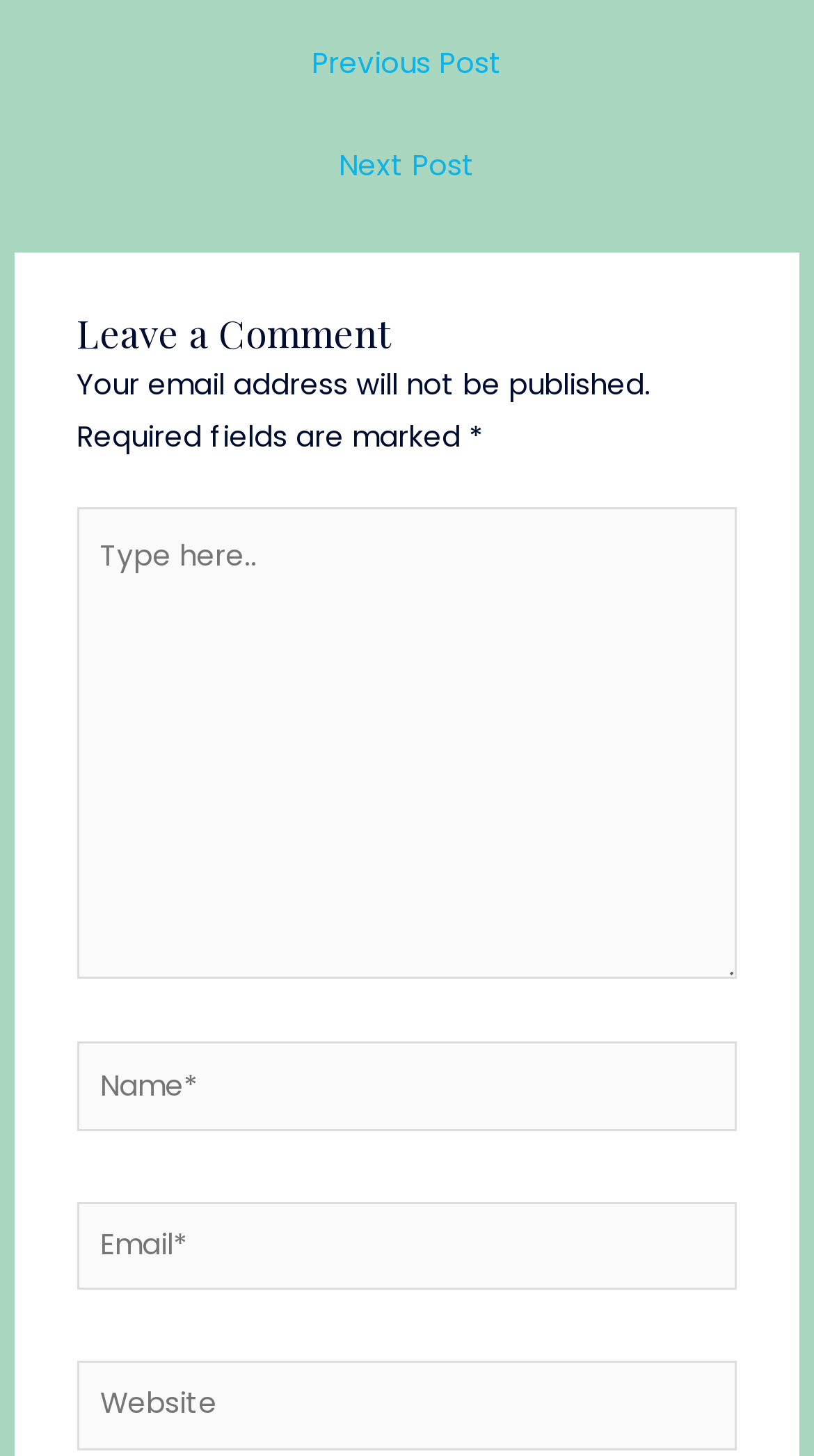Using details from the image, please answer the following question comprehensively:
What is the label of the third text box?

The third text box has a label 'Website', which is an optional field for users to provide their website URL.